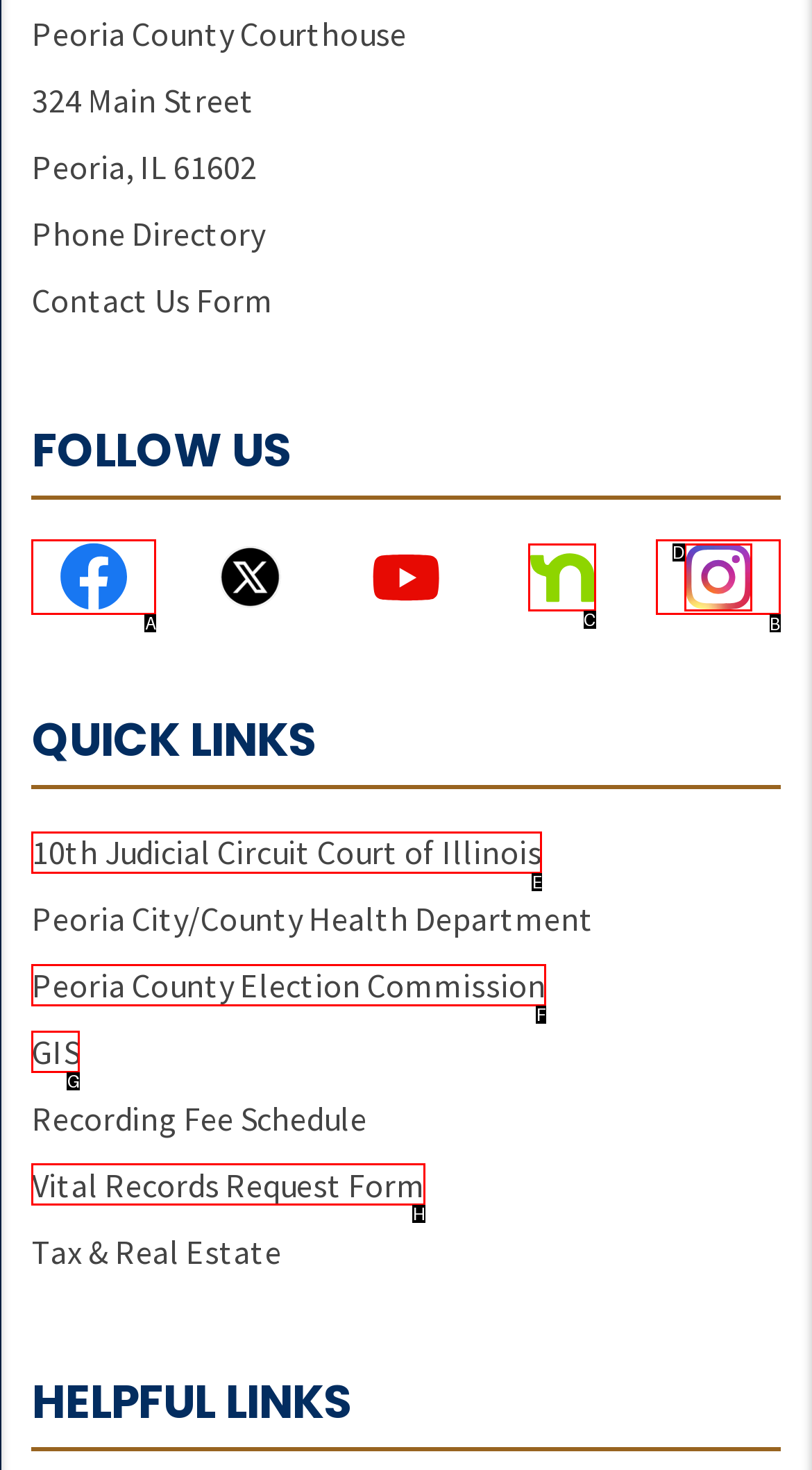Tell me which one HTML element I should click to complete the following task: Follow us on Facebook Answer with the option's letter from the given choices directly.

A